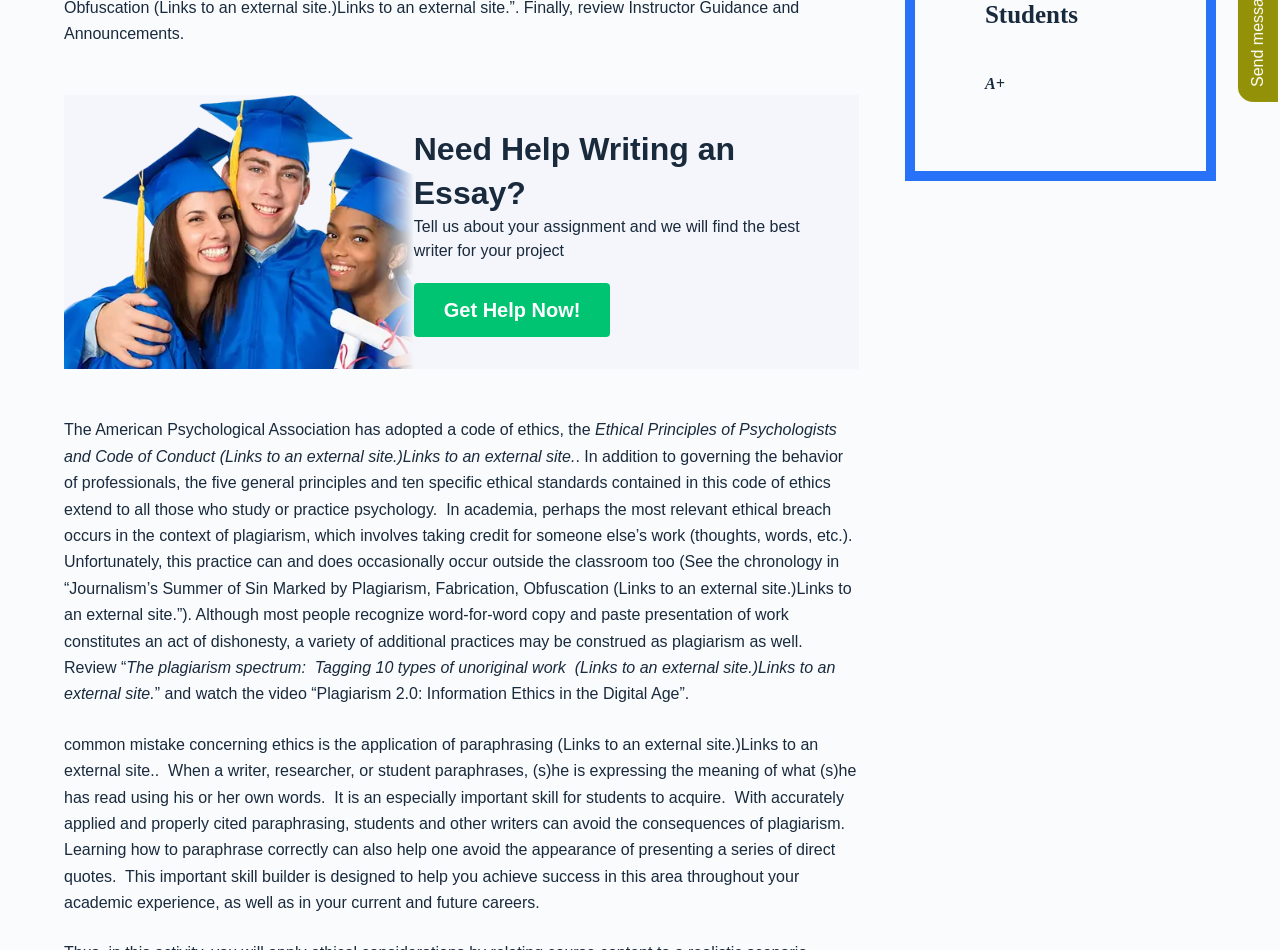Identify the bounding box for the given UI element using the description provided. Coordinates should be in the format (top-left x, top-left y, bottom-right x, bottom-right y) and must be between 0 and 1. Here is the description: Get Help Now!

[0.323, 0.298, 0.477, 0.355]